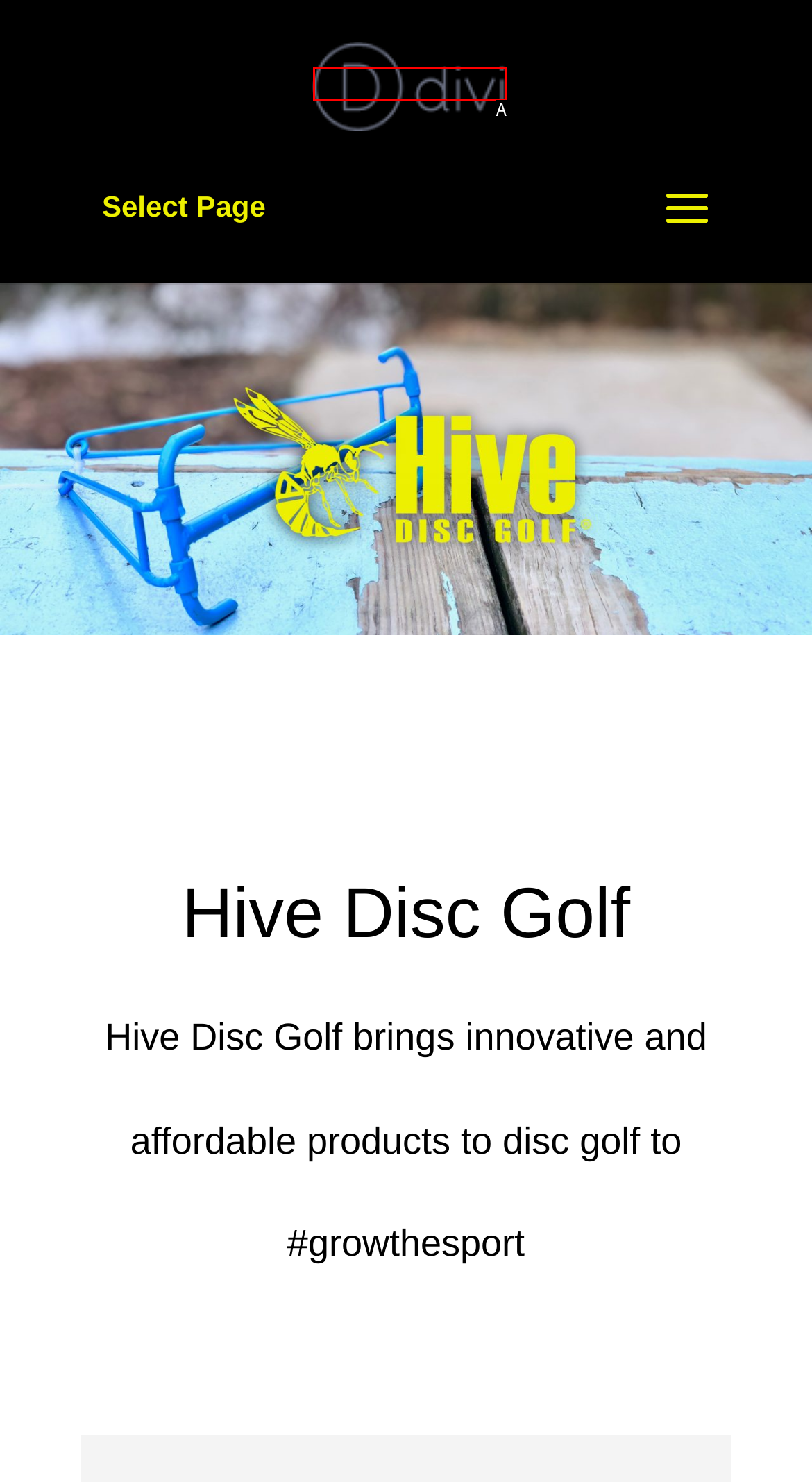Please identify the UI element that matches the description: alt="Hive Disc Golf"
Respond with the letter of the correct option.

A